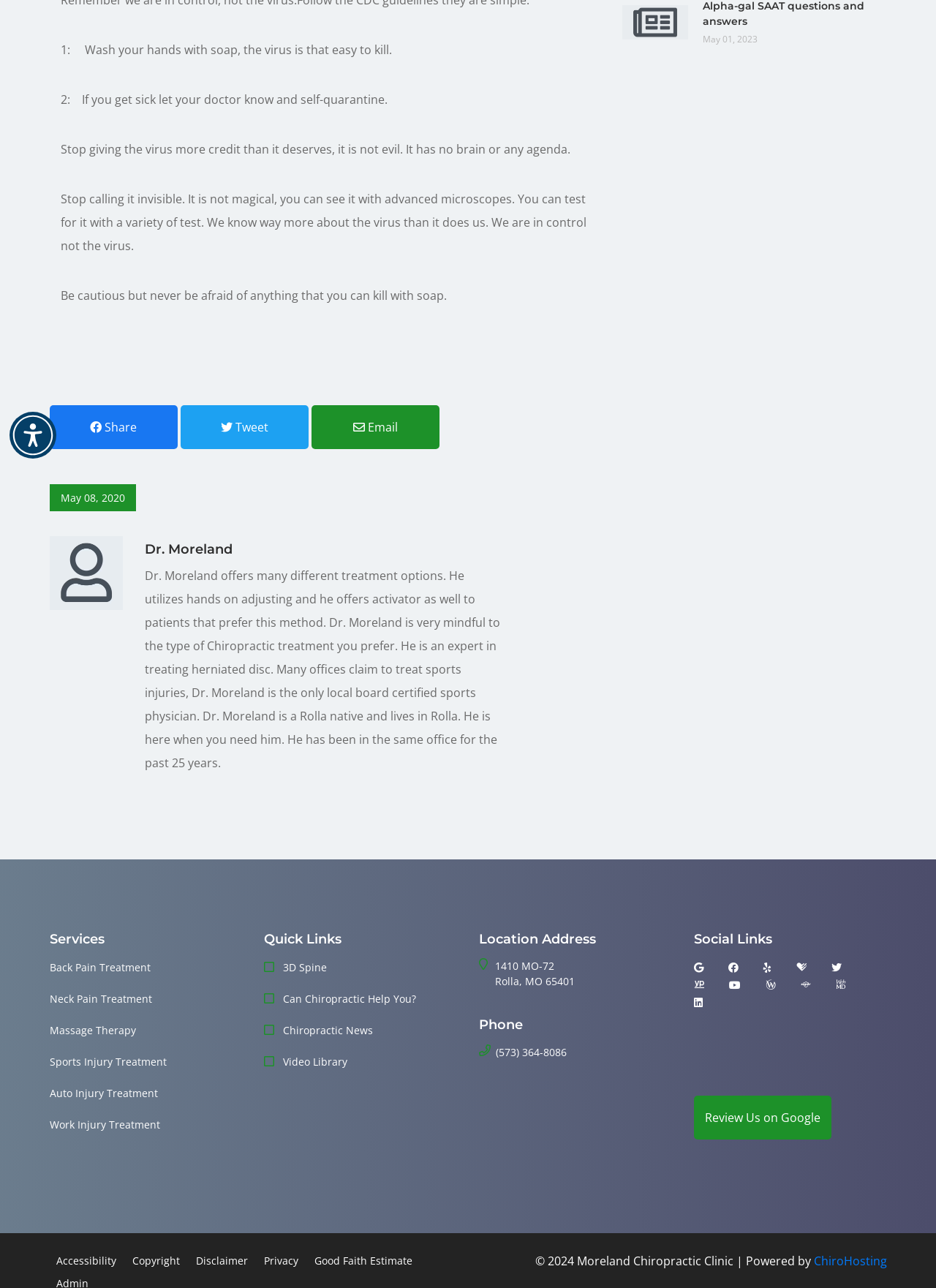Please predict the bounding box coordinates (top-left x, top-left y, bottom-right x, bottom-right y) for the UI element in the screenshot that fits the description: ChiroHosting

[0.869, 0.973, 0.947, 0.985]